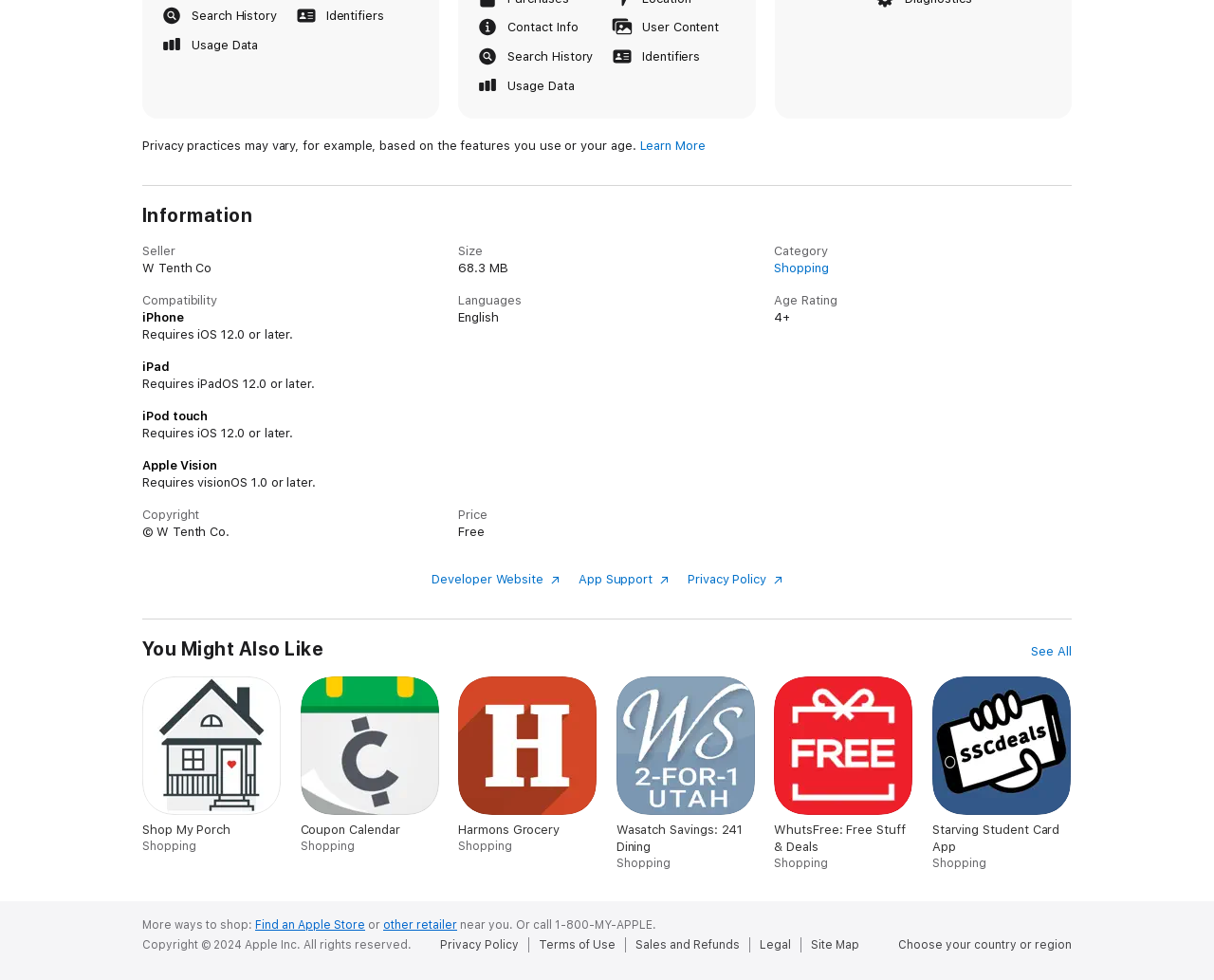What is the compatibility of this app?
Please craft a detailed and exhaustive response to the question.

I found this information by looking at the description list term 'Compatibility' and its corresponding details, which include 'iPhone', 'iPad', 'iPod touch', and 'Apple Vision'.